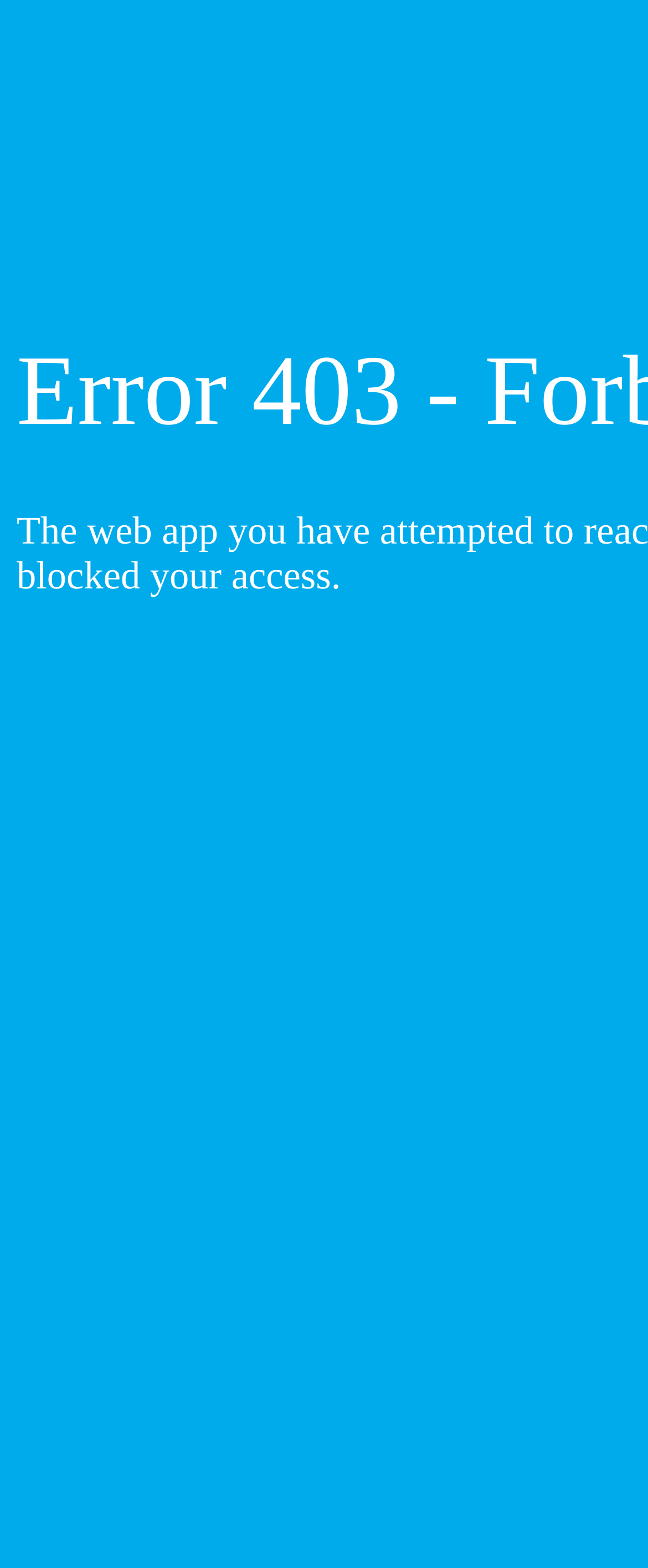Can you extract the headline from the webpage for me?

Error 403 - Forbidden